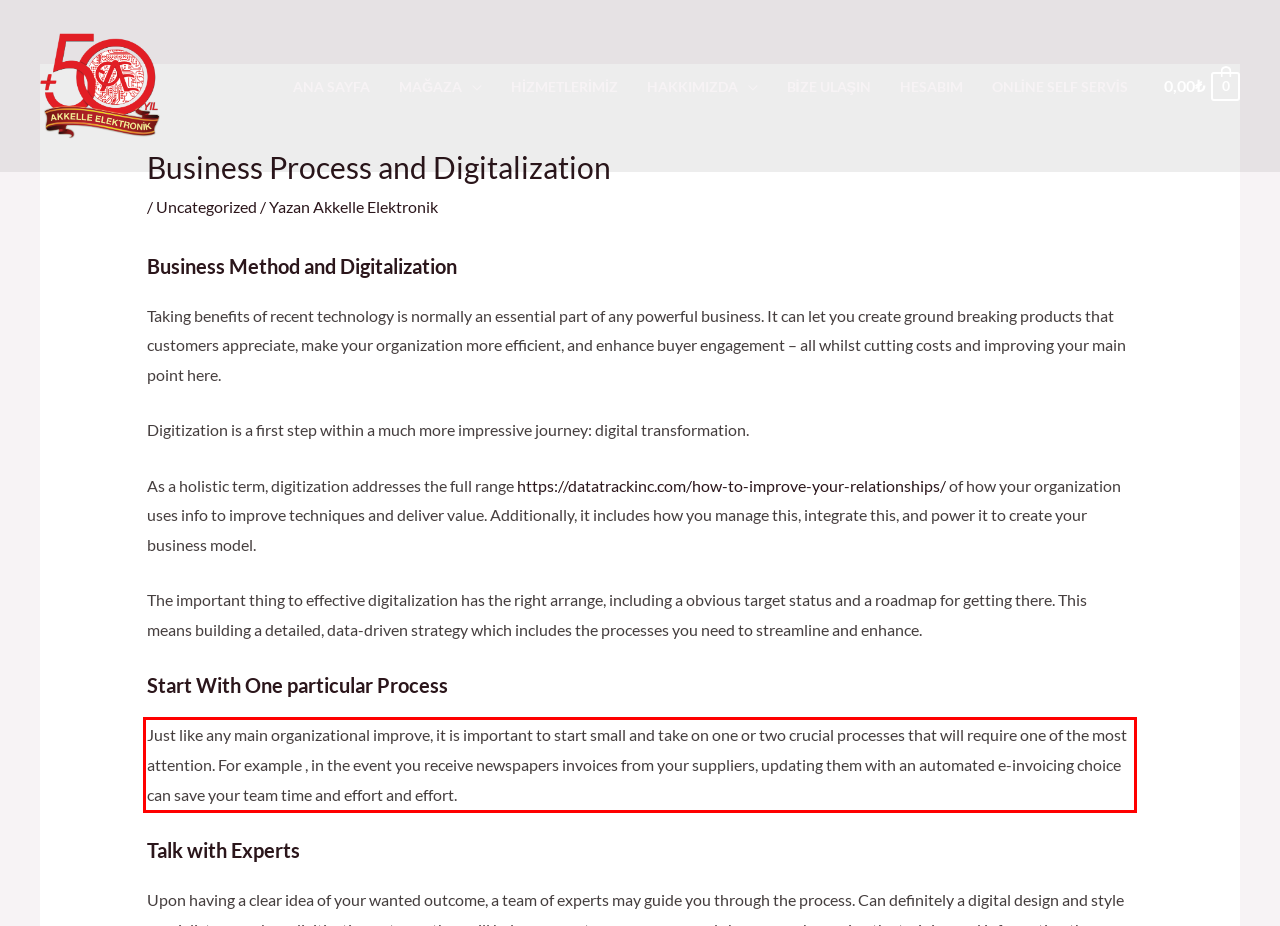By examining the provided screenshot of a webpage, recognize the text within the red bounding box and generate its text content.

Just like any main organizational improve, it is important to start small and take on one or two crucial processes that will require one of the most attention. For example , in the event you receive newspapers invoices from your suppliers, updating them with an automated e-invoicing choice can save your team time and effort and effort.